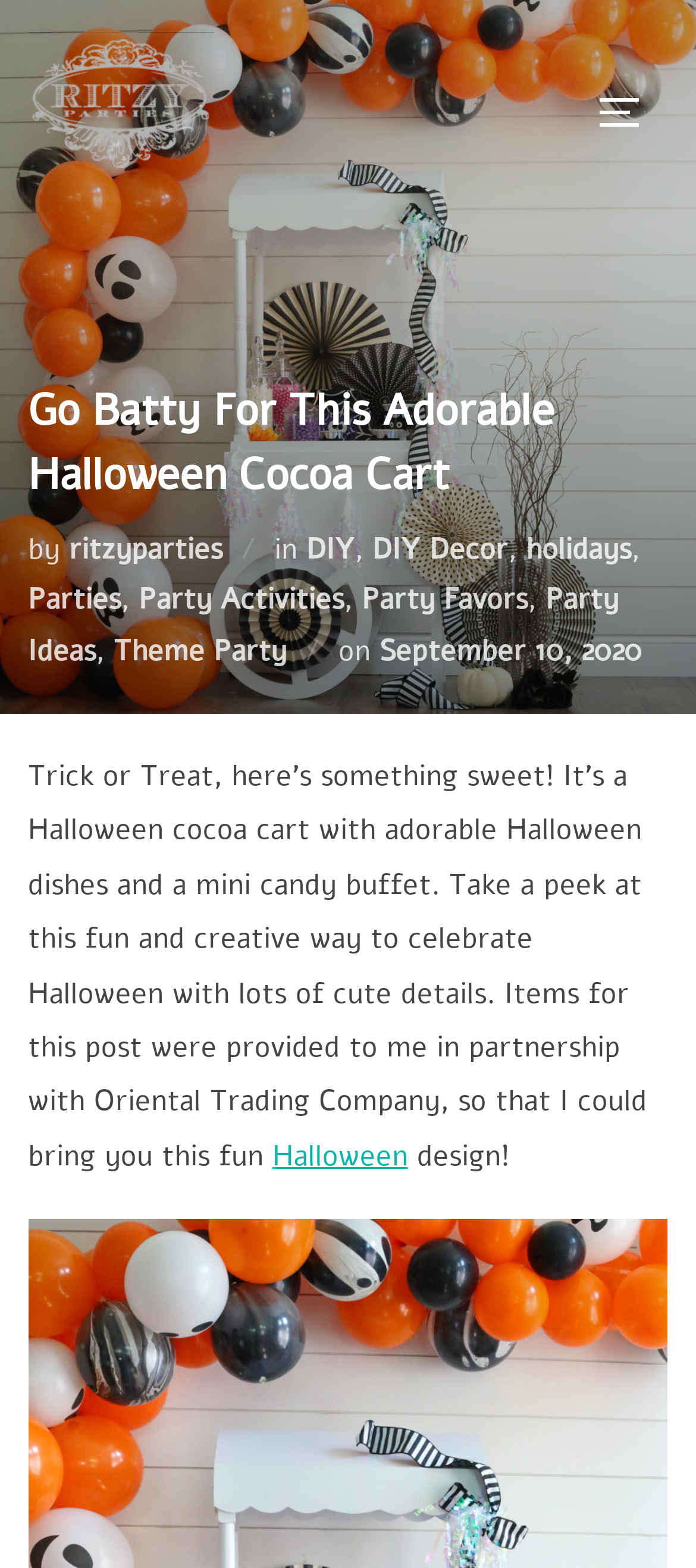Generate a comprehensive description of the webpage.

This webpage is about a Halloween-themed cocoa cart with a bat design and iridescent dishes and decorations. At the top left corner, there is a logo of "Ritzy Parties" with a link to the website. Next to it, on the top right corner, there is a button to toggle the sidebar and navigation.

Below the logo, there is a header section with a title "Go Batty For This Adorable Halloween Cocoa Cart" in a large font. Underneath the title, there are links to the author "Ritzyparties" and categories such as "DIY", "DIY Decor", "Holidays", "Parties", "Party Activities", "Party Favors", "Party Ideas", and "Theme Party". The links are separated by commas and are aligned horizontally.

Further down, there is a paragraph of text that describes the Halloween cocoa cart, mentioning that it has adorable Halloween dishes and a mini candy buffet. The text also mentions that the items for this post were provided in partnership with Oriental Trading Company. There is a link to "Halloween" within the text.

The overall layout of the webpage is organized, with clear headings and concise text. The use of links and categories helps to provide additional information and context to the main topic of the webpage.